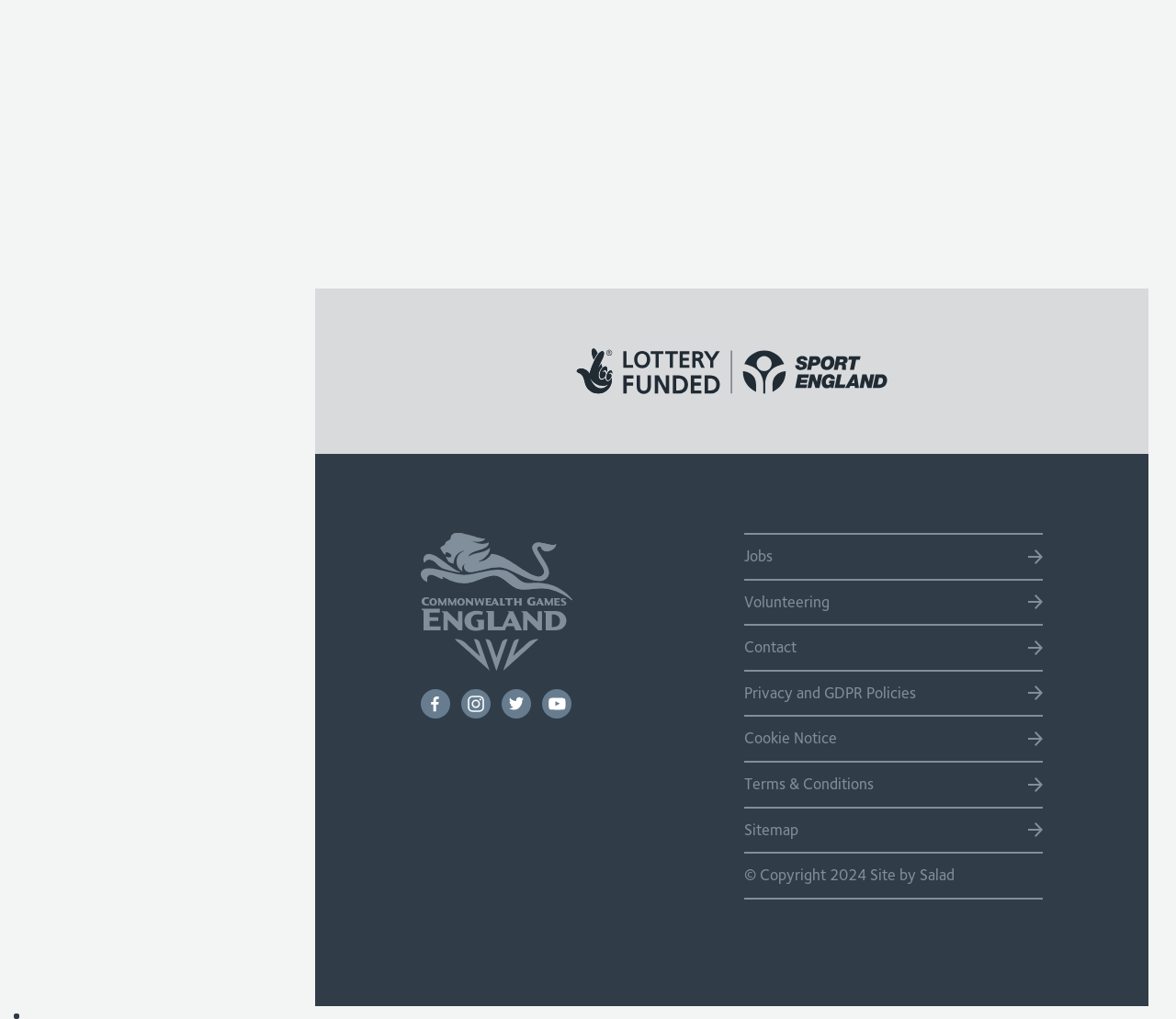How many images are in the top section?
Based on the image, please offer an in-depth response to the question.

The top section of the webpage features three images, each with a caption, suggesting that there are three images in this section.